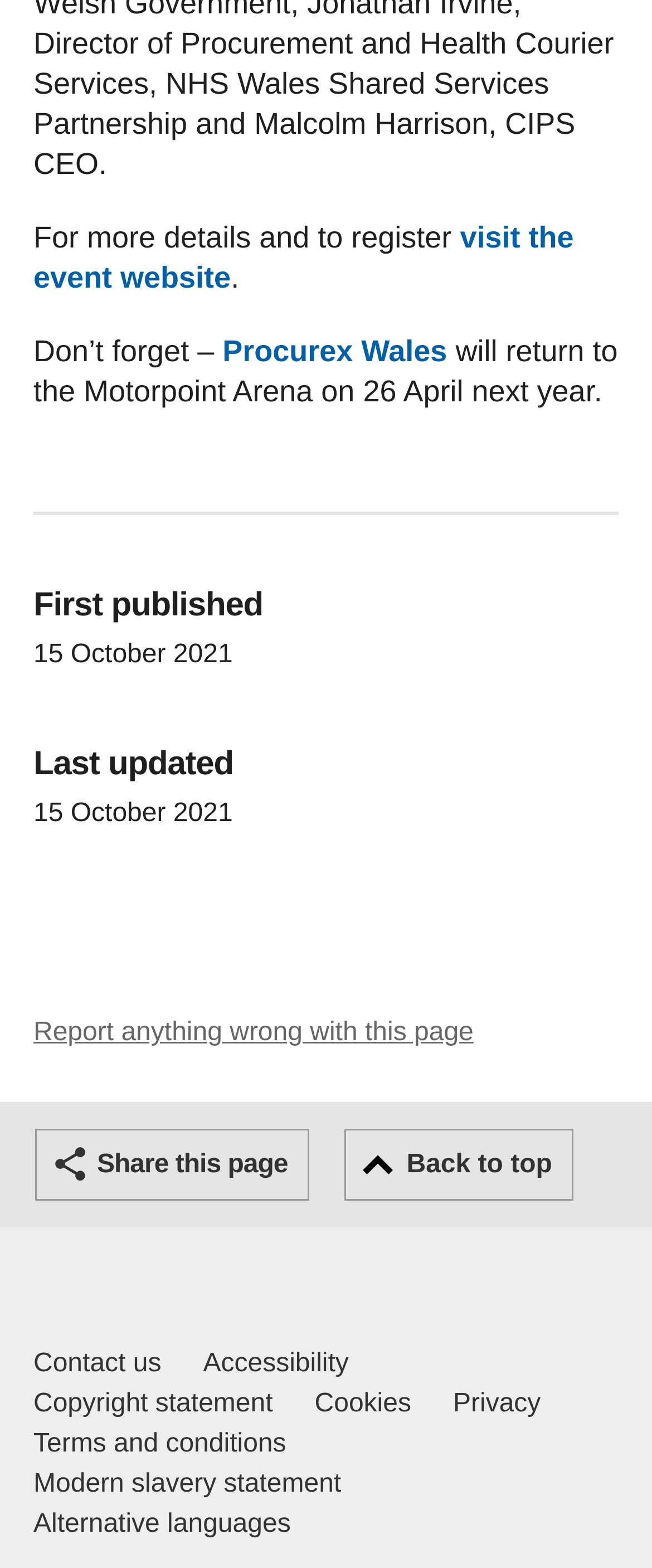When was the page last updated?
Please ensure your answer is as detailed and informative as possible.

I found the answer by reading the text 'Last updated' which is a heading element, and then reading the corresponding StaticText element '15 October 2021'.